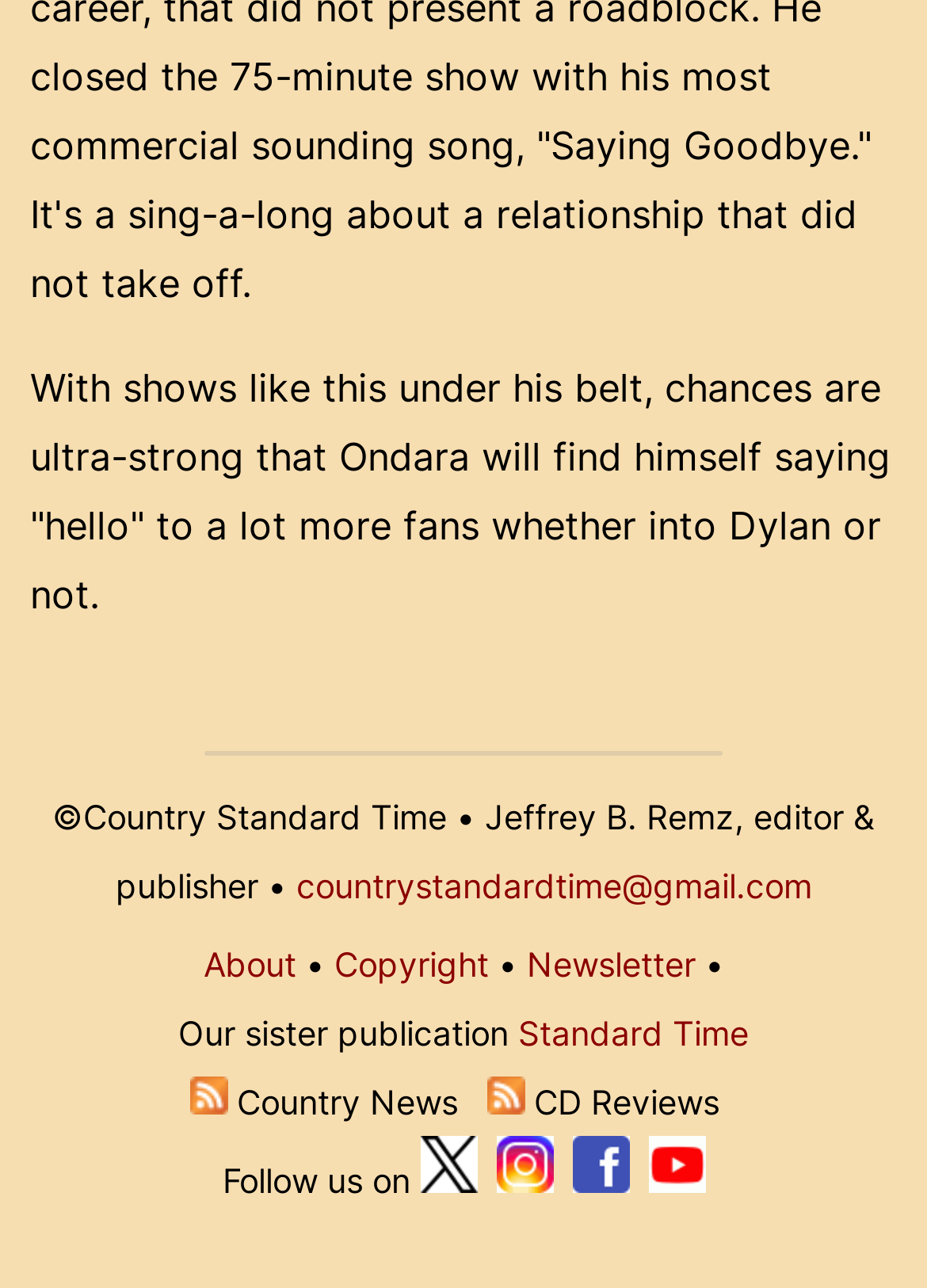Using the image as a reference, answer the following question in as much detail as possible:
What are the two types of newsletters you can subscribe to?

The two types of newsletters can be found in the middle of the webpage, where it says 'Subscribe to Country Music News' and 'Subscribe to Country Music CD Reviews'.